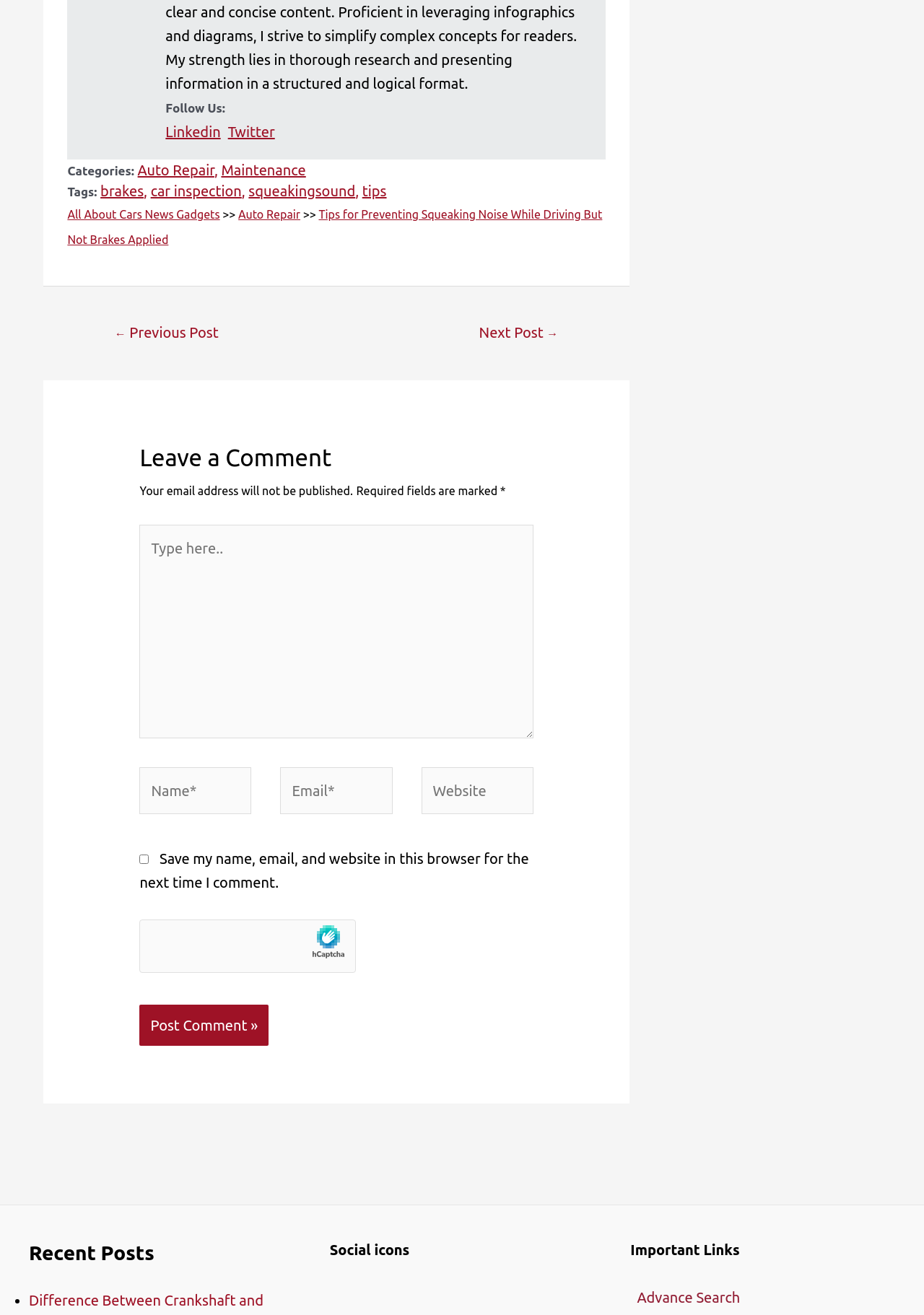Can you specify the bounding box coordinates of the area that needs to be clicked to fulfill the following instruction: "Type your name"?

[0.151, 0.583, 0.272, 0.619]